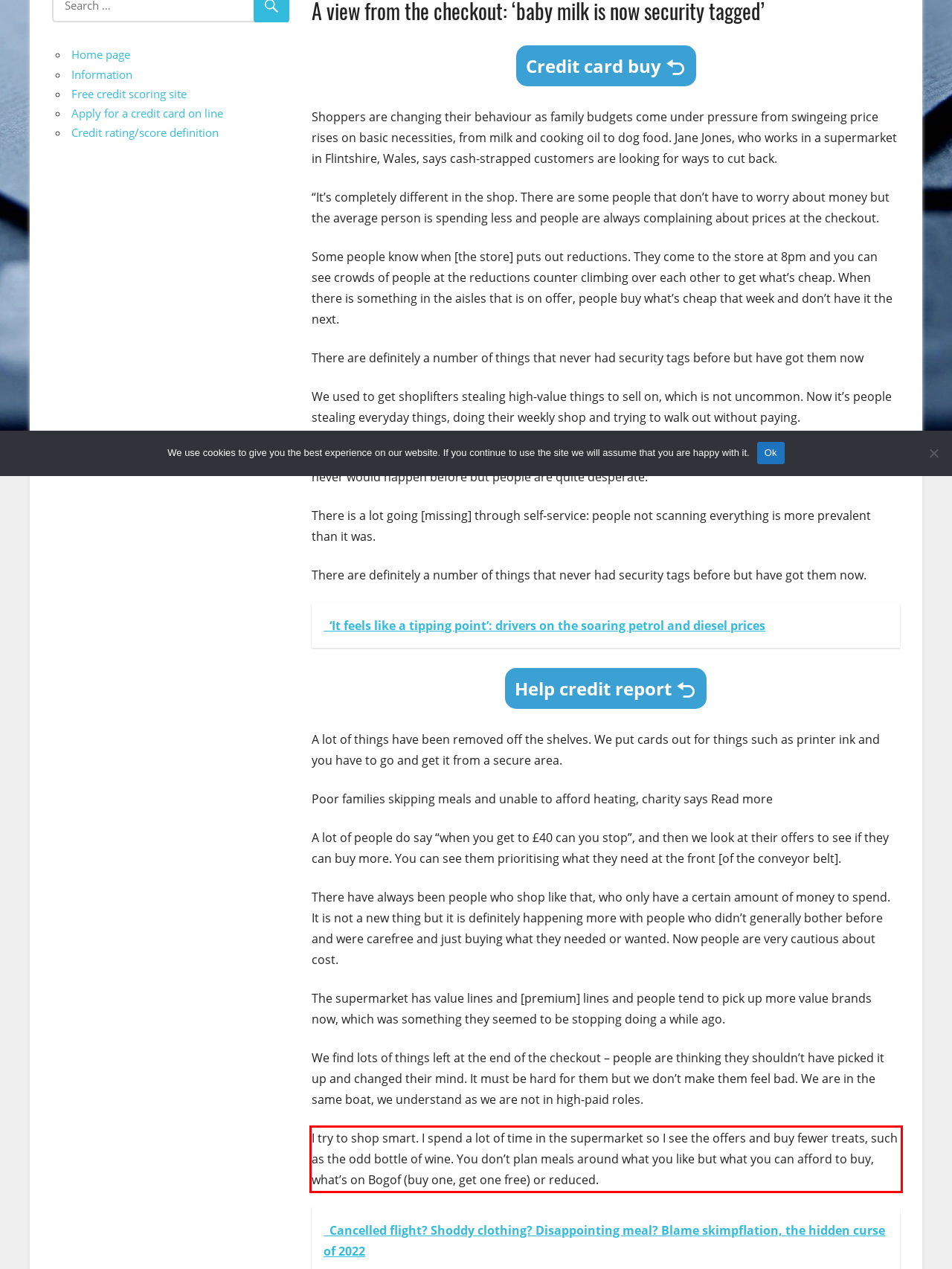Given a webpage screenshot, locate the red bounding box and extract the text content found inside it.

I try to shop smart. I spend a lot of time in the supermarket so I see the offers and buy fewer treats, such as the odd bottle of wine. You don’t plan meals around what you like but what you can afford to buy, what’s on Bogof (buy one, get one free) or reduced.